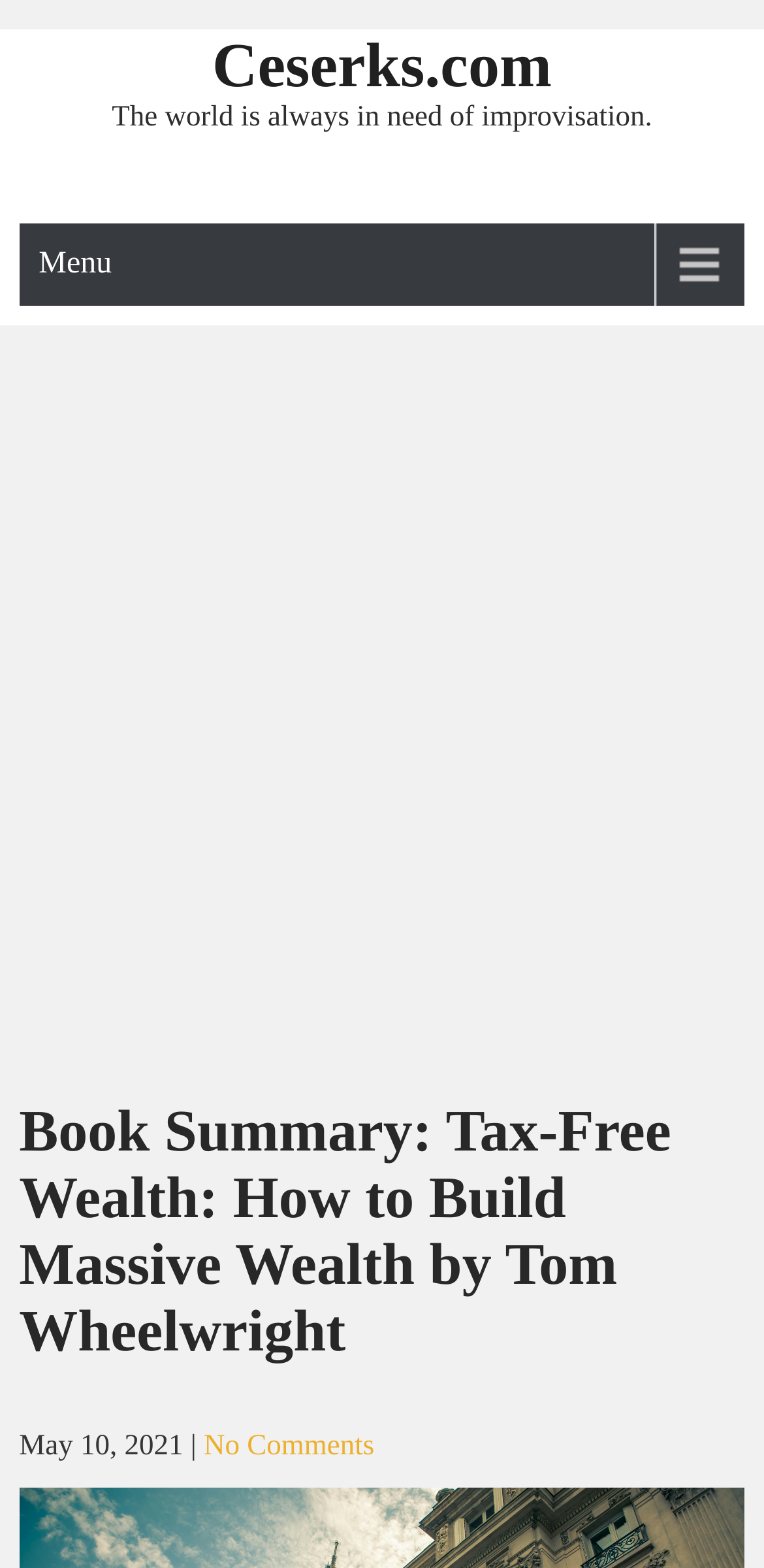For the given element description Ceserks.com, determine the bounding box coordinates of the UI element. The coordinates should follow the format (top-left x, top-left y, bottom-right x, bottom-right y) and be within the range of 0 to 1.

[0.278, 0.019, 0.722, 0.064]